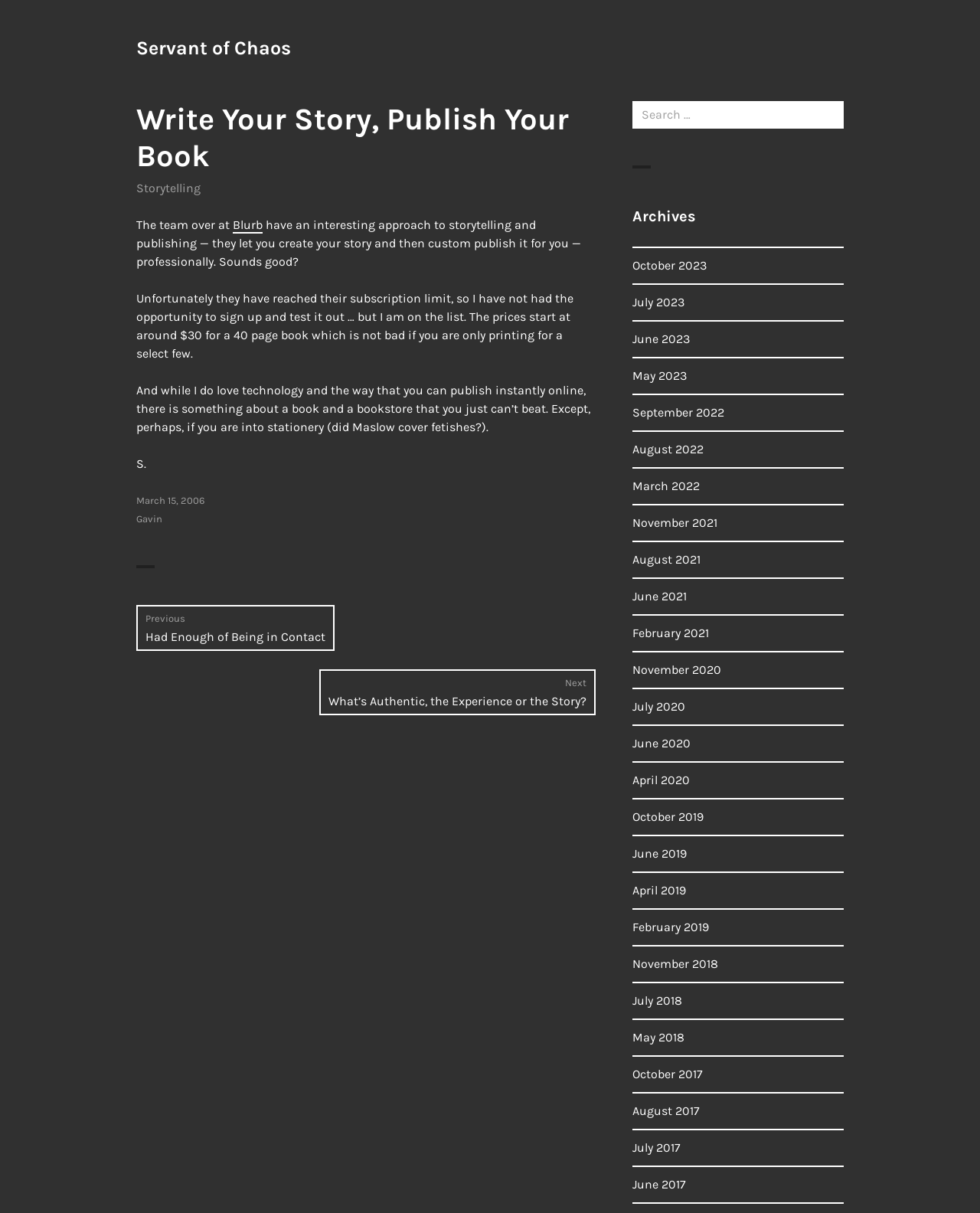Please examine the image and provide a detailed answer to the question: Who is the author of the article?

The author of the article is mentioned in the footer section as 'Gavin', which is a link.